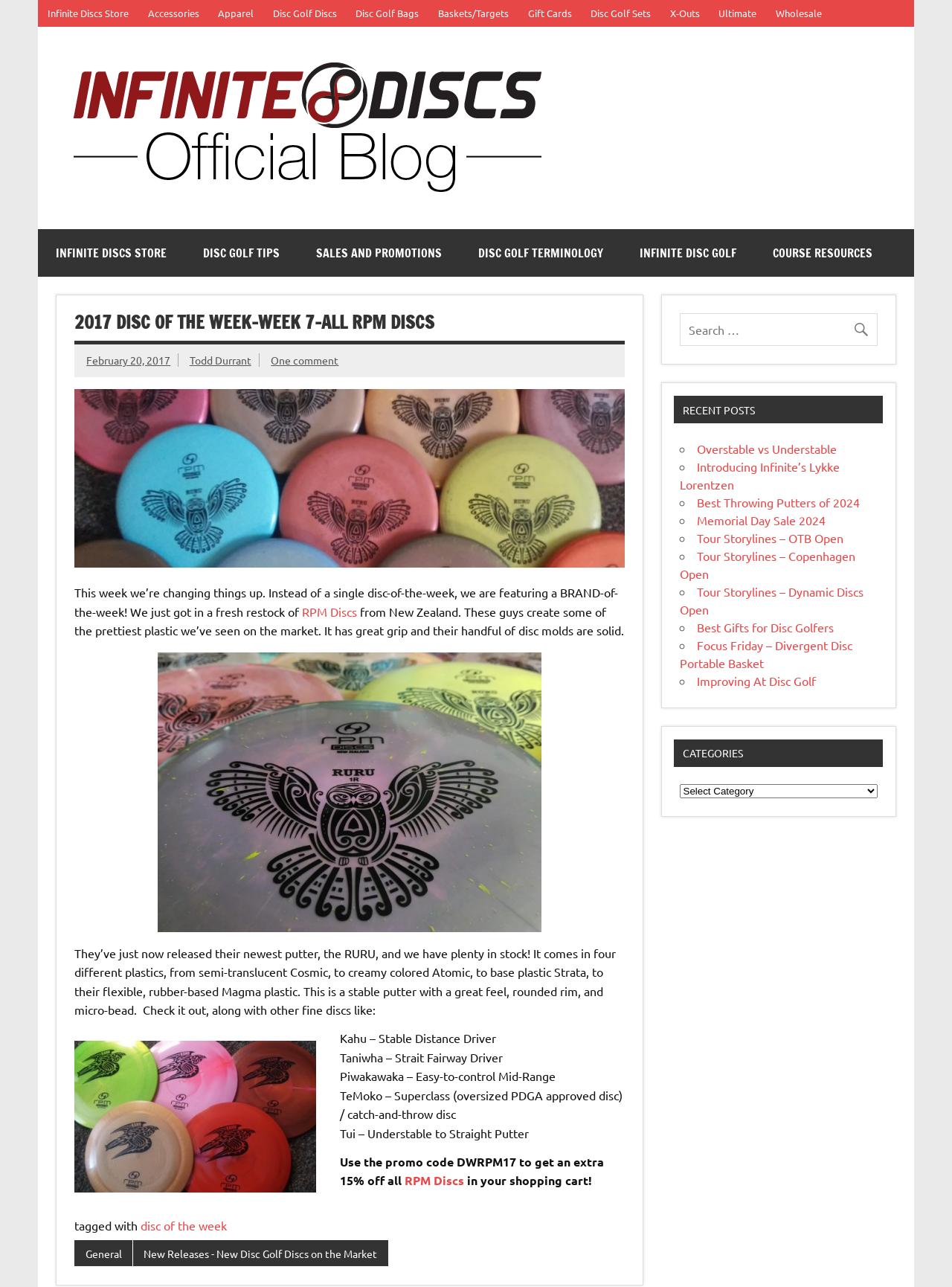What is the brand of the week?
Based on the image, answer the question with as much detail as possible.

The webpage is featuring a brand of the week, and according to the text, it is RPM Discs from New Zealand.